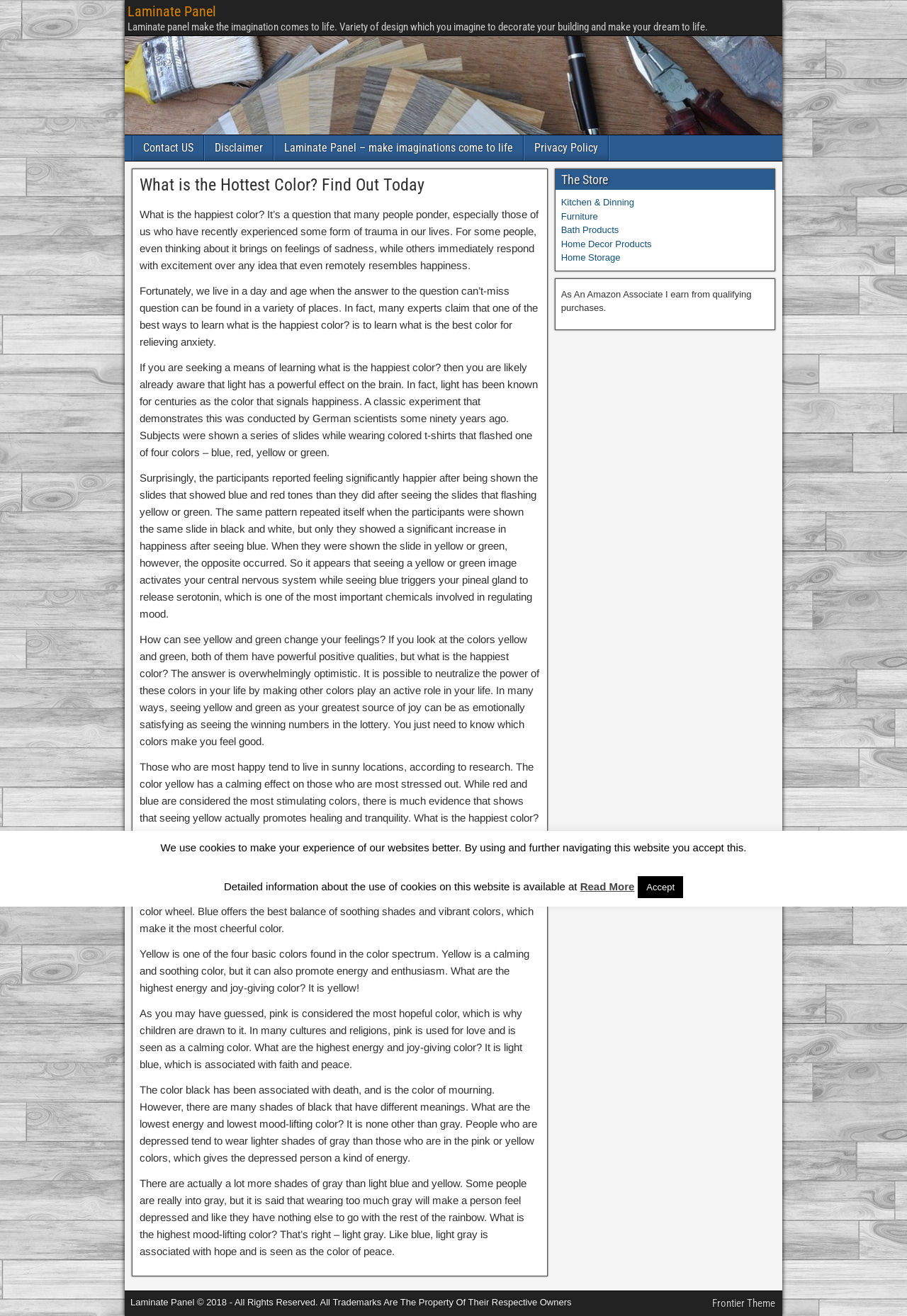Determine which piece of text is the heading of the webpage and provide it.

What is the Hottest Color? Find Out Today